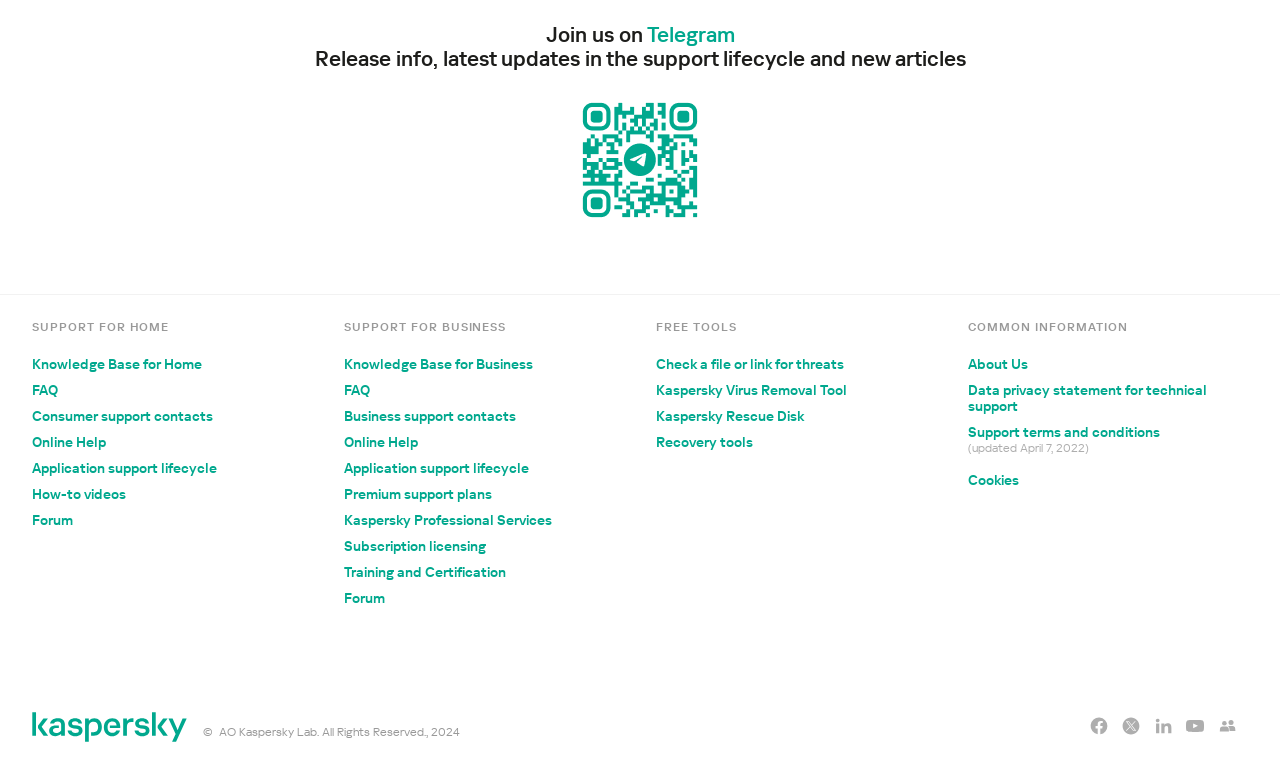Determine the bounding box coordinates of the UI element that matches the following description: "parent_node: Join us on Telegram". The coordinates should be four float numbers between 0 and 1 in the format [left, top, right, bottom].

[0.449, 0.268, 0.551, 0.299]